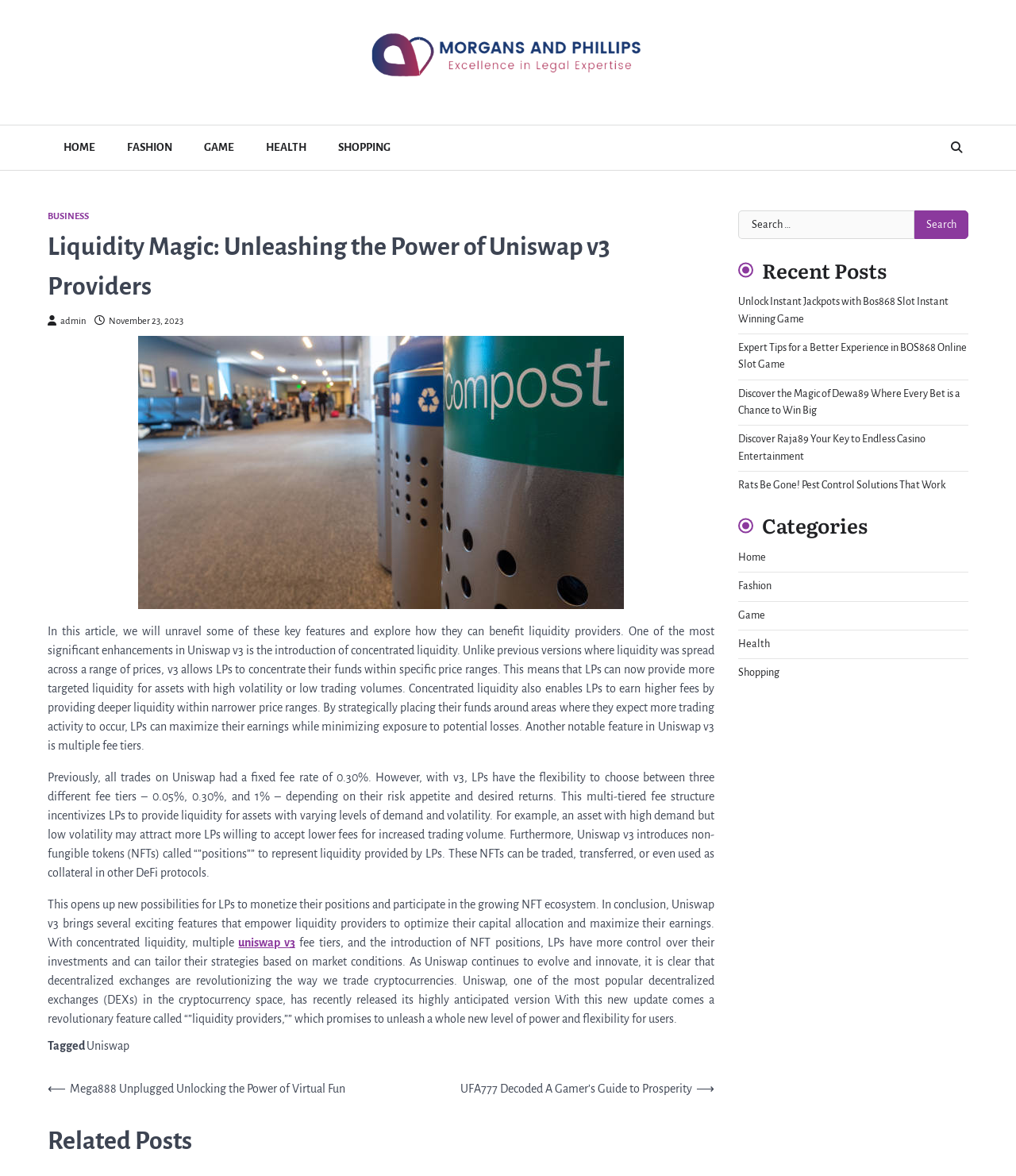Using the element description: "Fashion", determine the bounding box coordinates for the specified UI element. The coordinates should be four float numbers between 0 and 1, [left, top, right, bottom].

[0.109, 0.107, 0.185, 0.145]